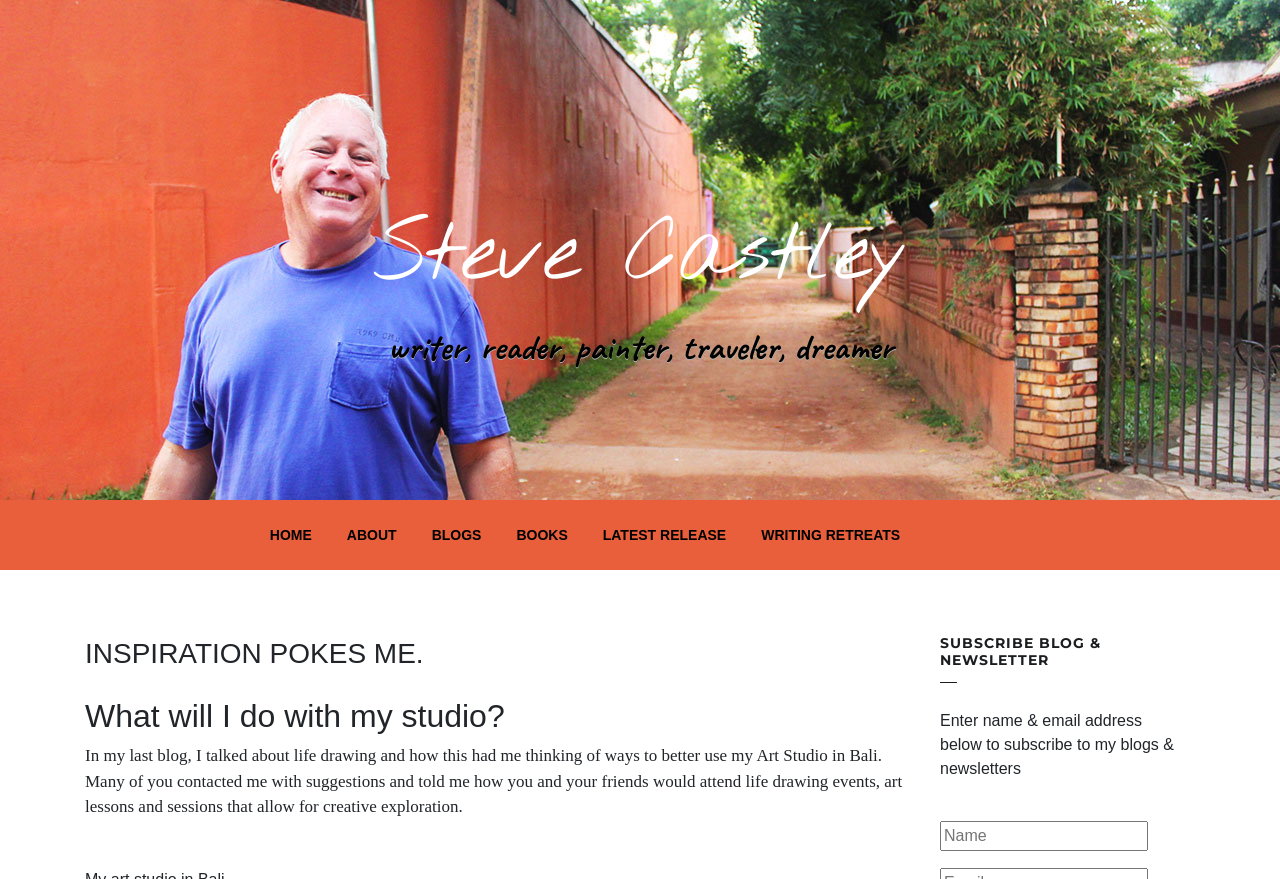What is the purpose of the textbox?
Answer the question with a single word or phrase derived from the image.

subscribe to blogs & newsletters